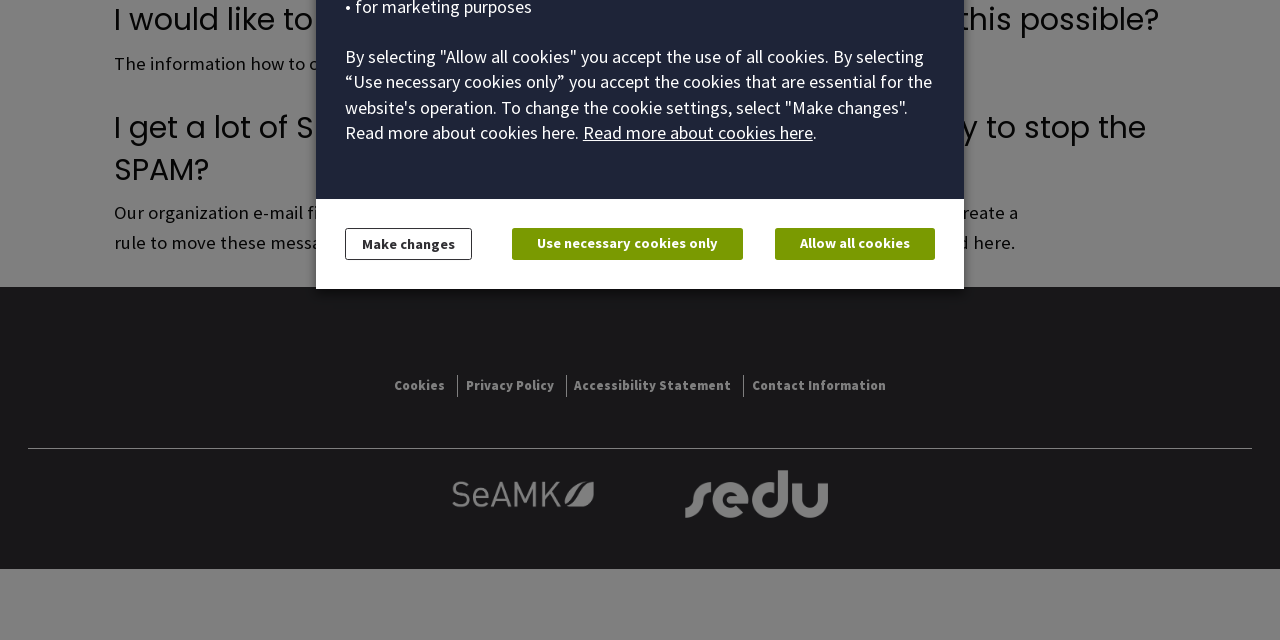Find the bounding box coordinates of the UI element according to this description: "Contact Information".

[0.581, 0.586, 0.698, 0.621]